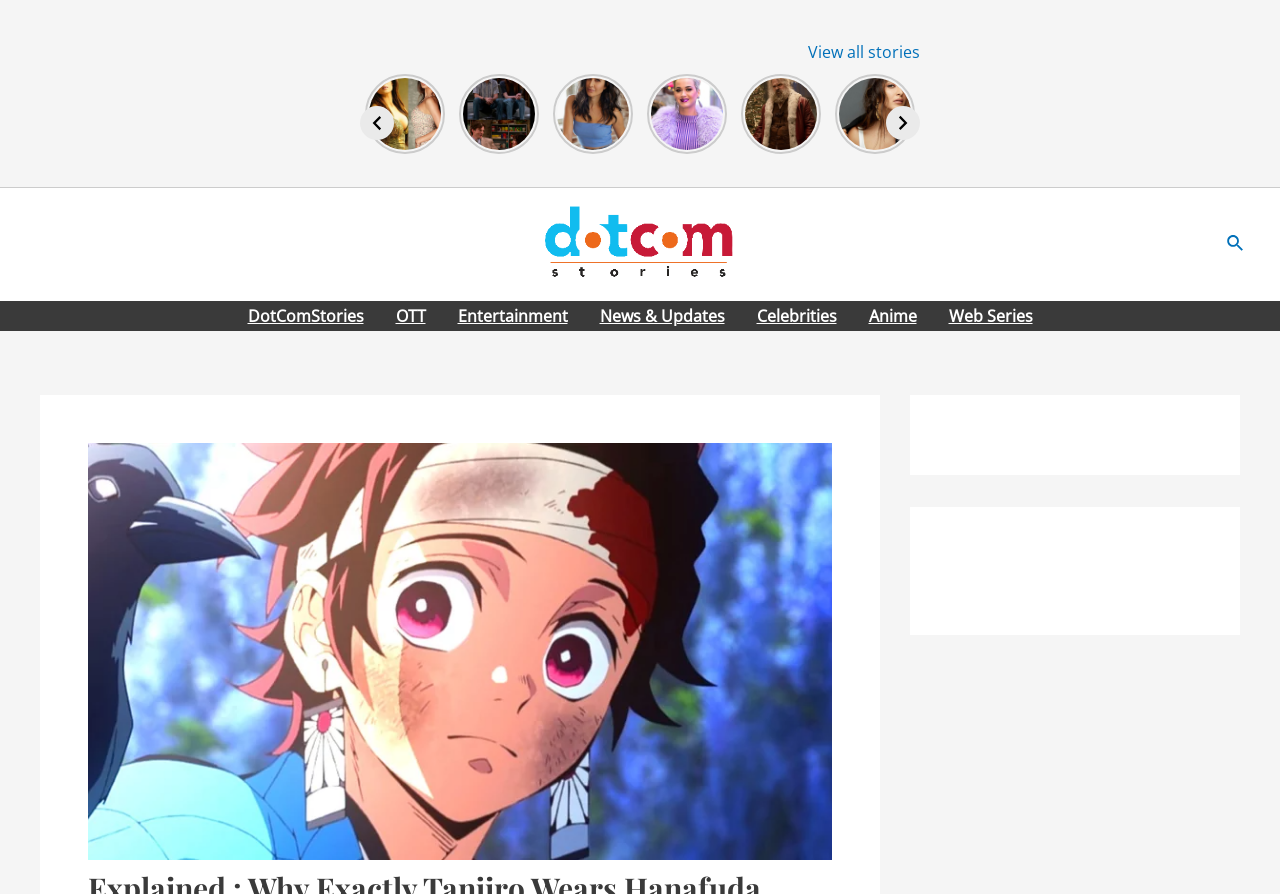Pinpoint the bounding box coordinates of the element that must be clicked to accomplish the following instruction: "Search for something". The coordinates should be in the format of four float numbers between 0 and 1, i.e., [left, top, right, bottom].

[0.958, 0.259, 0.973, 0.288]